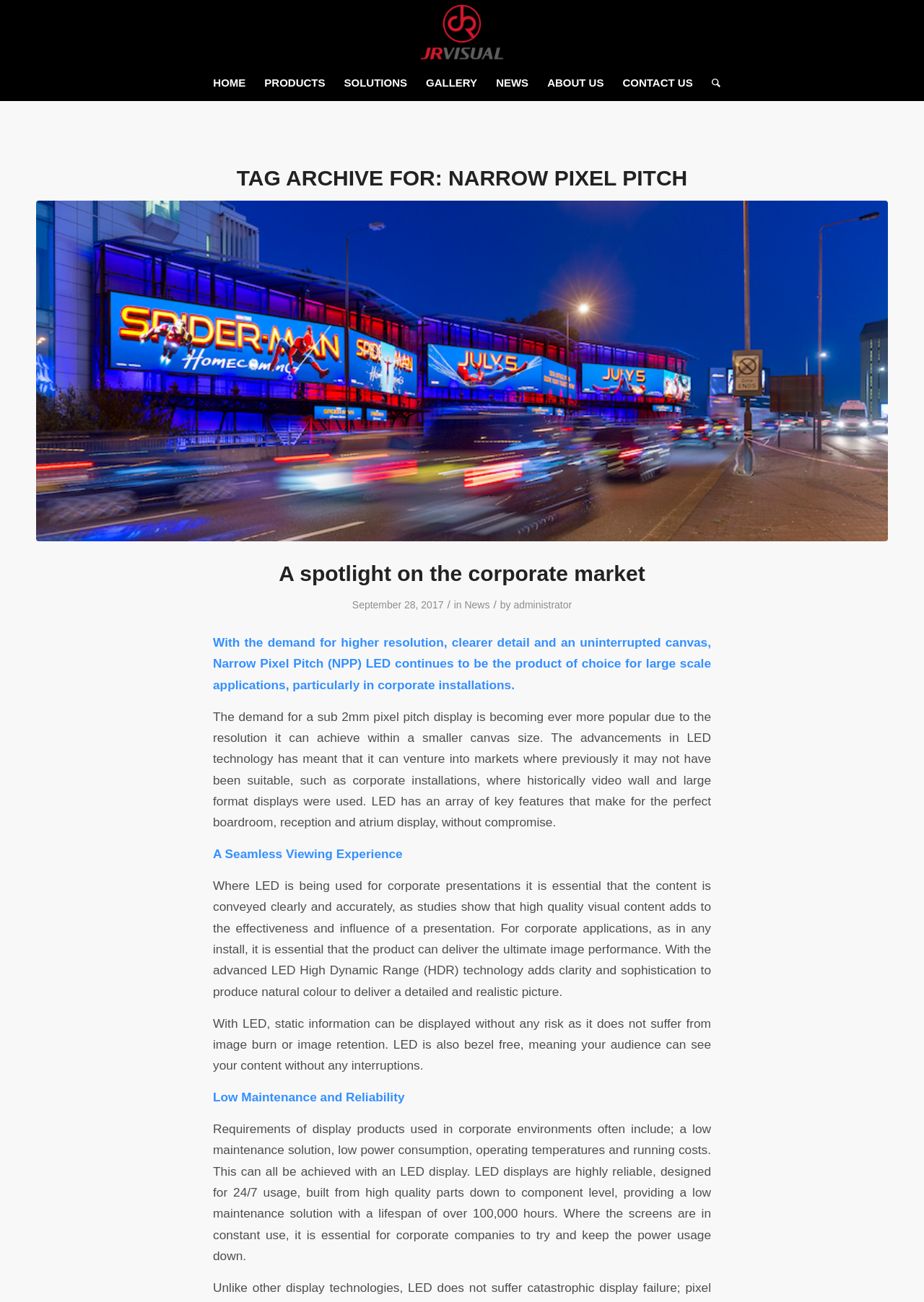Find the bounding box coordinates of the element you need to click on to perform this action: 'Click on A spotlight on the corporate market'. The coordinates should be represented by four float values between 0 and 1, in the format [left, top, right, bottom].

[0.302, 0.431, 0.698, 0.45]